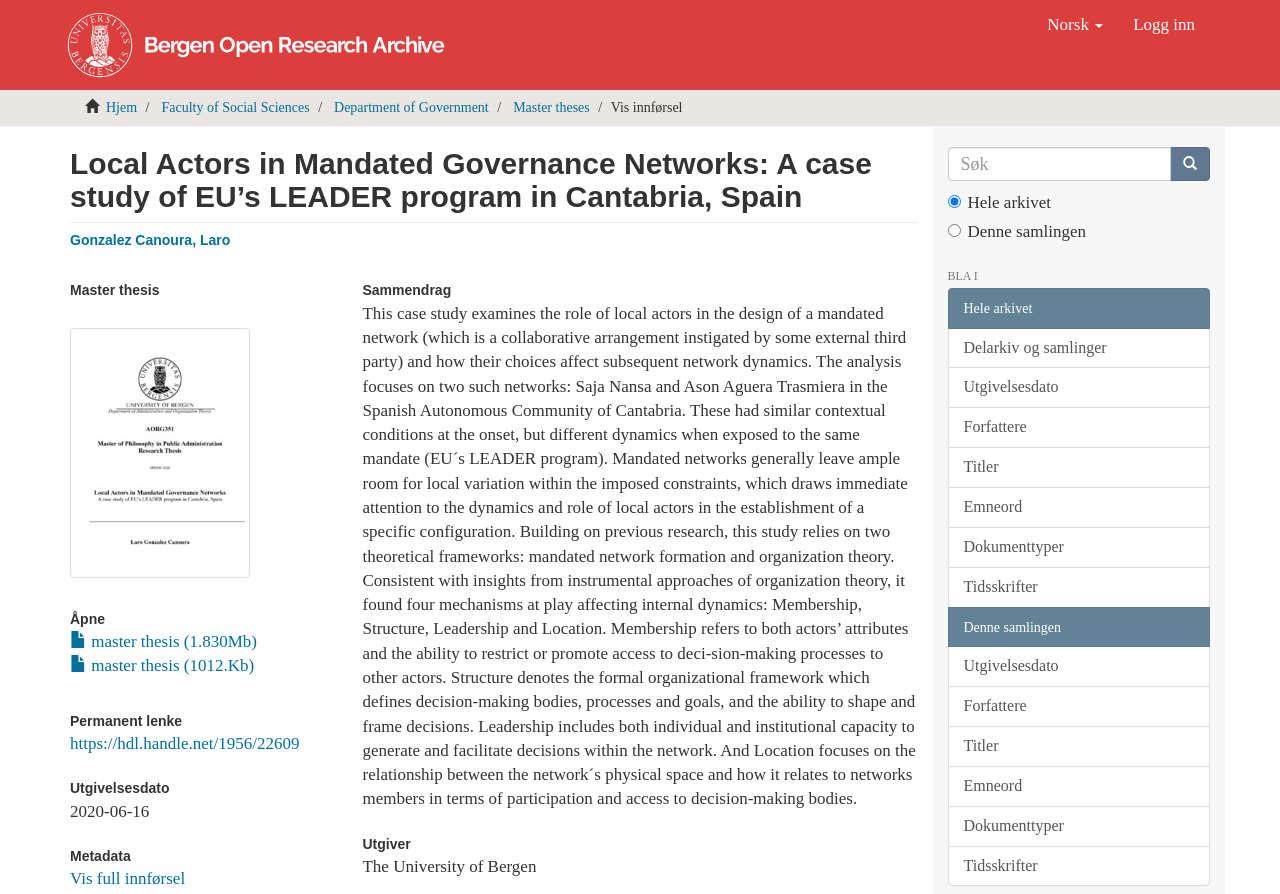Offer a detailed explanation of the webpage layout and contents.

This webpage is a research archive page, specifically displaying a master thesis titled "Local Actors in Mandated Governance Networks: A case study of EU's LEADER program in Cantabria, Spain" by Gonzalez Canoura, Laro. 

At the top of the page, there are several links and a button, including a link to the Norwegian version of the page, a login button, and links to the faculty and department of government. 

Below this, there is a heading with the title of the thesis, followed by the author's name and a thumbnail image. There are also links to download the thesis in different file sizes. 

On the left side of the page, there is a section with metadata about the thesis, including the publication date, a summary of the thesis, and information about the publisher, The University of Bergen. 

On the right side of the page, there is a search box and a group of radio buttons to filter the search results. Below this, there are several links to browse the archive by different criteria, such as publication date, author, and document type. 

The summary of the thesis is a lengthy text that describes the research, which examines the role of local actors in mandated governance networks and how their choices affect subsequent network dynamics. The text also mentions the theoretical frameworks used in the study and the findings of the research.